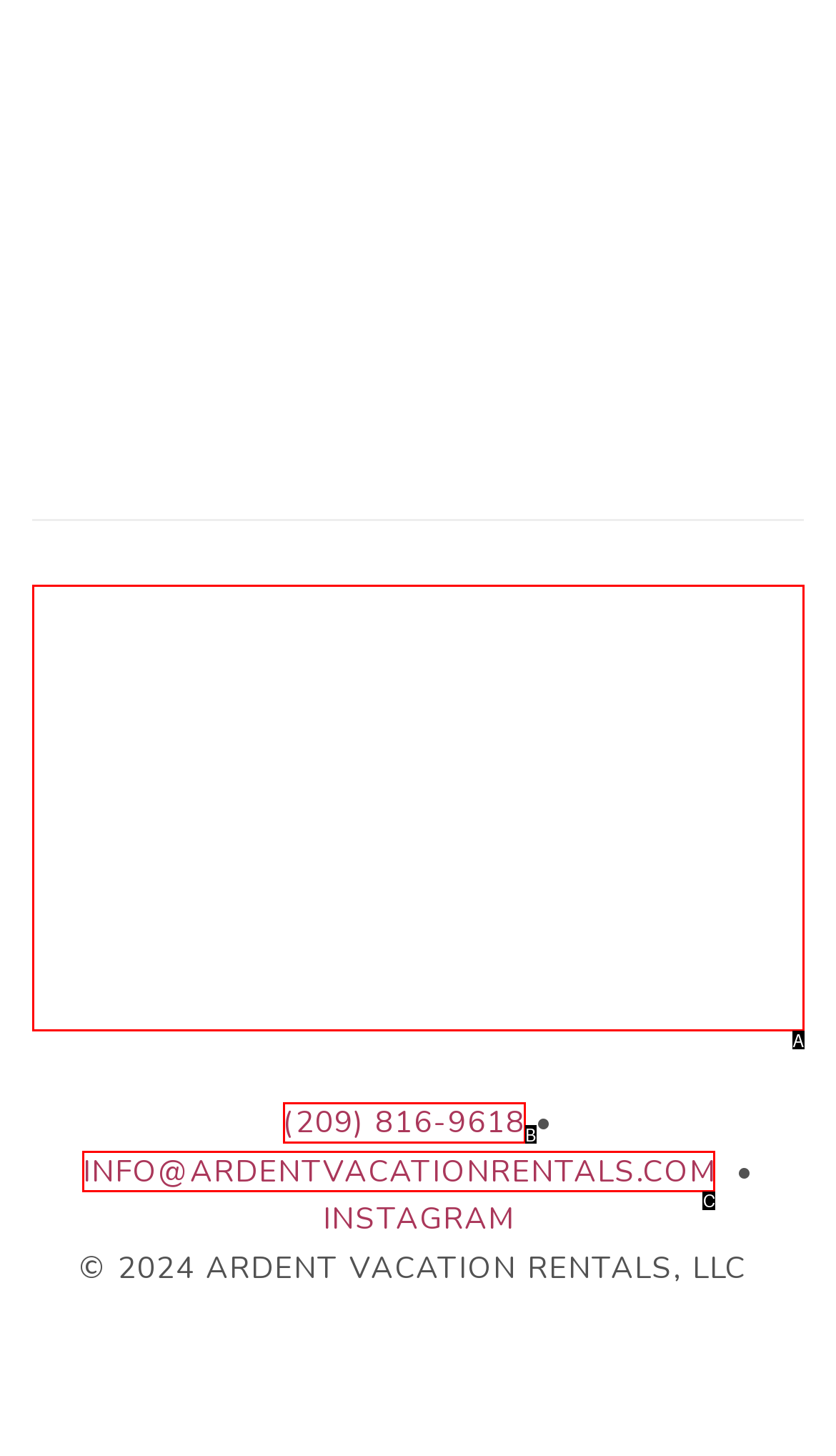Point out the HTML element that matches the following description: LODI WEATHER
Answer with the letter from the provided choices.

A